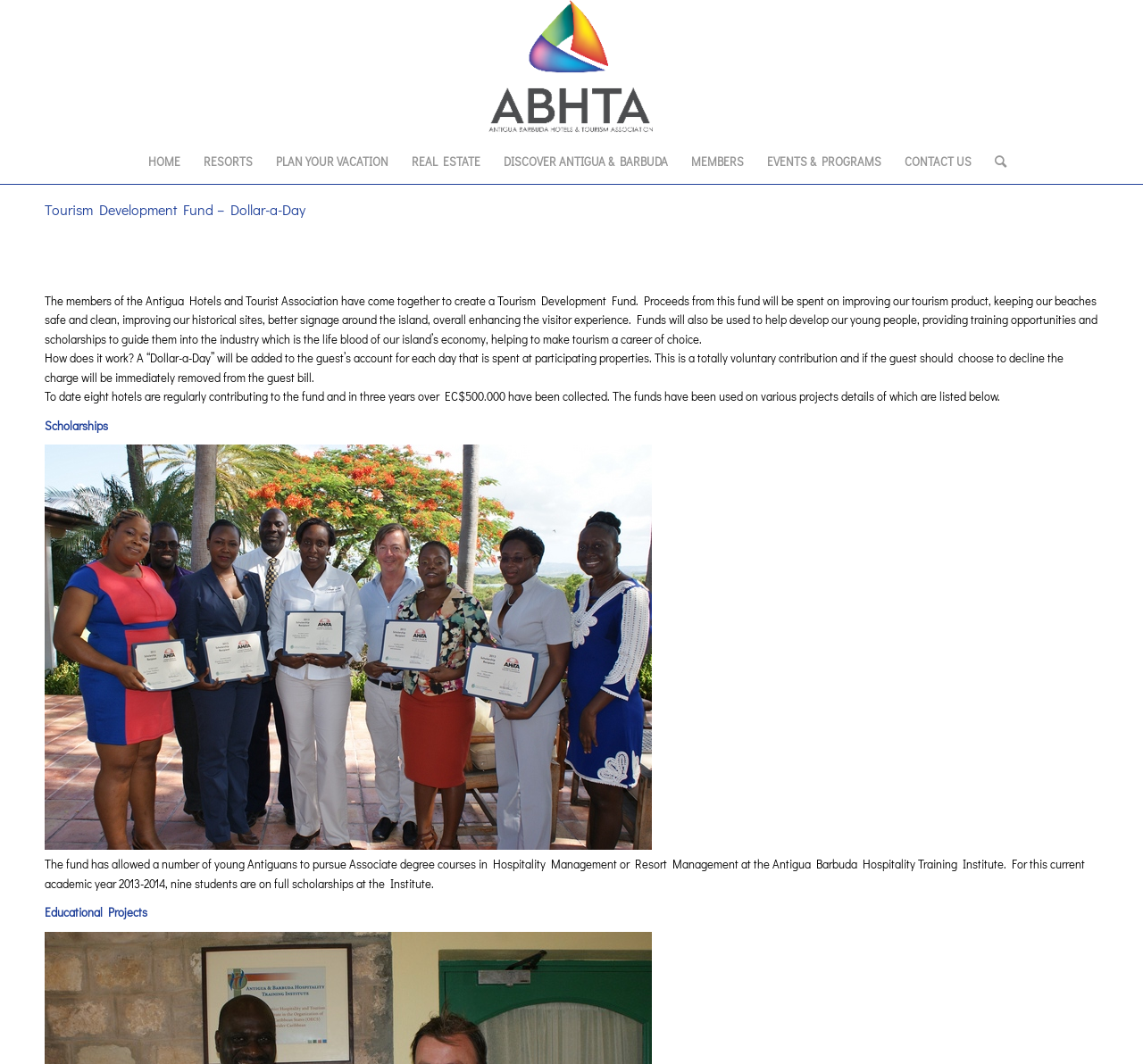Specify the bounding box coordinates of the element's region that should be clicked to achieve the following instruction: "Search the website". The bounding box coordinates consist of four float numbers between 0 and 1, in the format [left, top, right, bottom].

[0.86, 0.131, 0.88, 0.173]